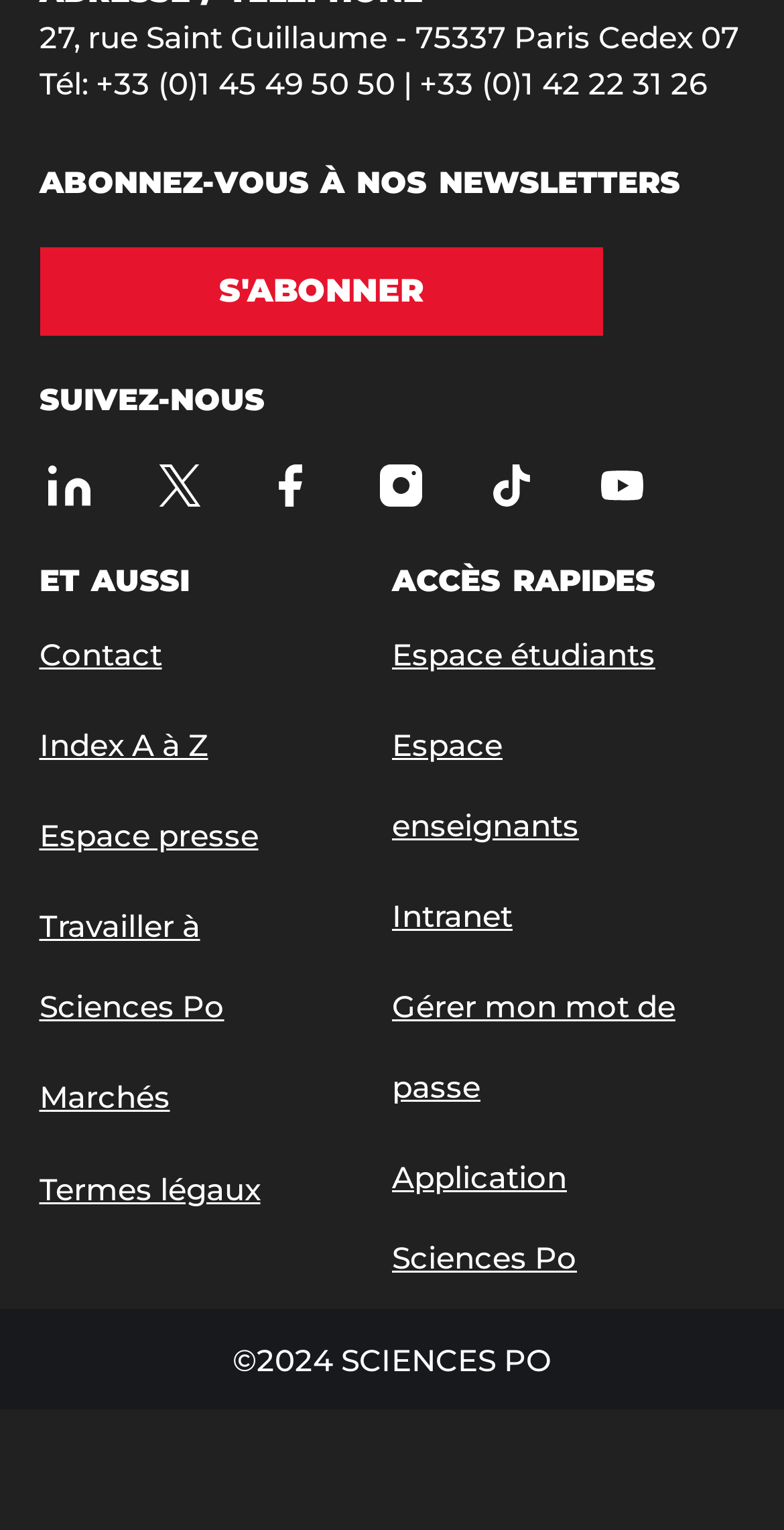Please identify the bounding box coordinates of the region to click in order to complete the given instruction: "Learn about Senior Safety". The coordinates should be four float numbers between 0 and 1, i.e., [left, top, right, bottom].

None